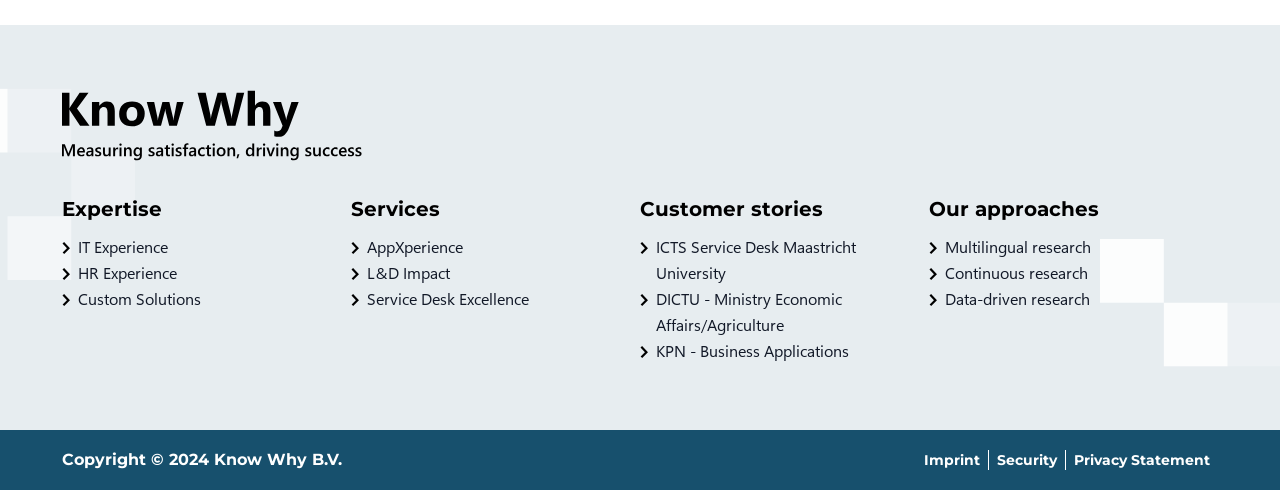Please determine the bounding box coordinates for the element that should be clicked to follow these instructions: "Read ICTS Service Desk Maastricht University customer story".

[0.513, 0.477, 0.707, 0.583]